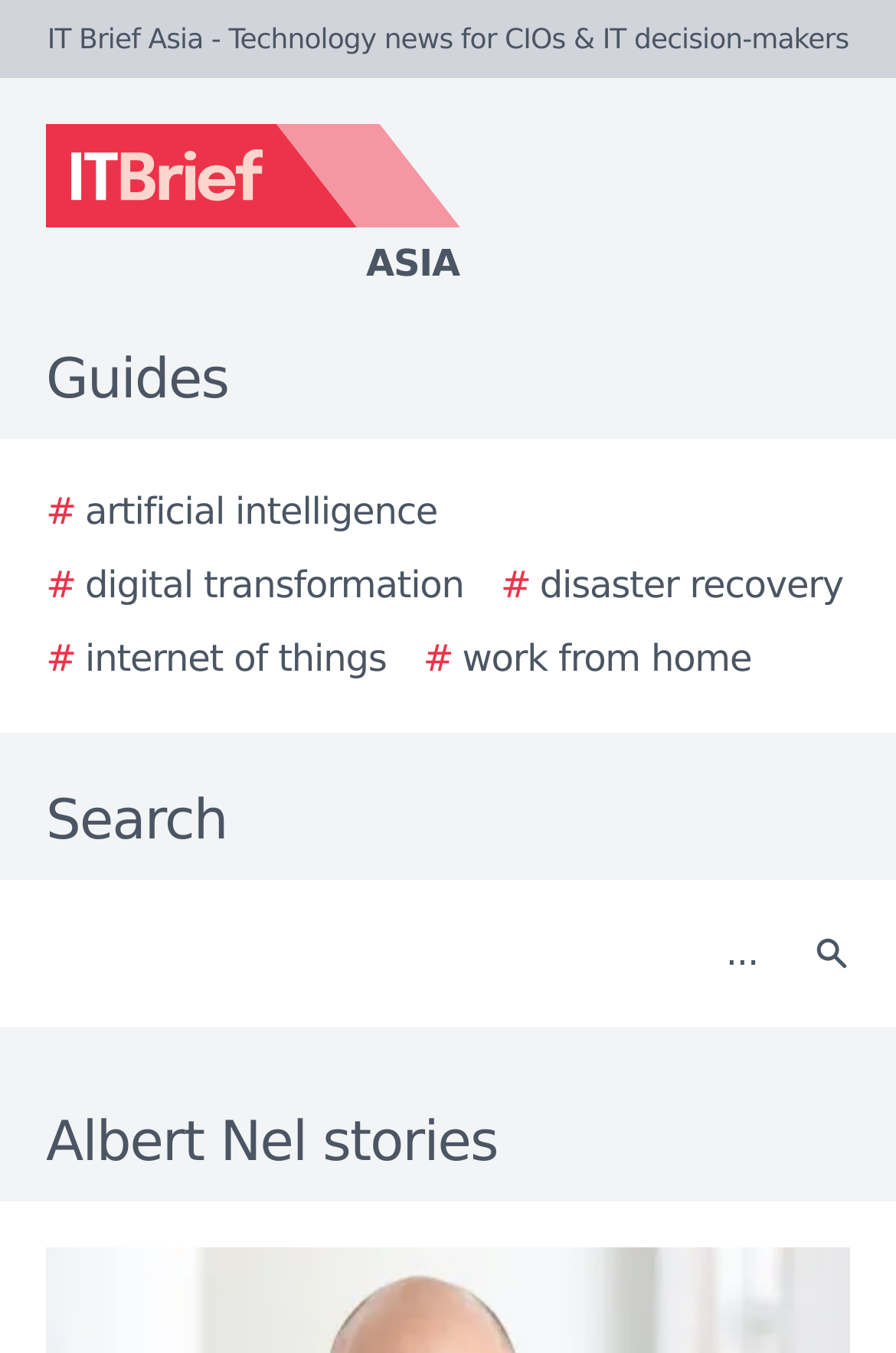What is the name of the website?
Please respond to the question with as much detail as possible.

The name of the website can be found at the top of the webpage, where it says 'IT Brief Asia - Technology news for CIOs & IT decision-makers'.